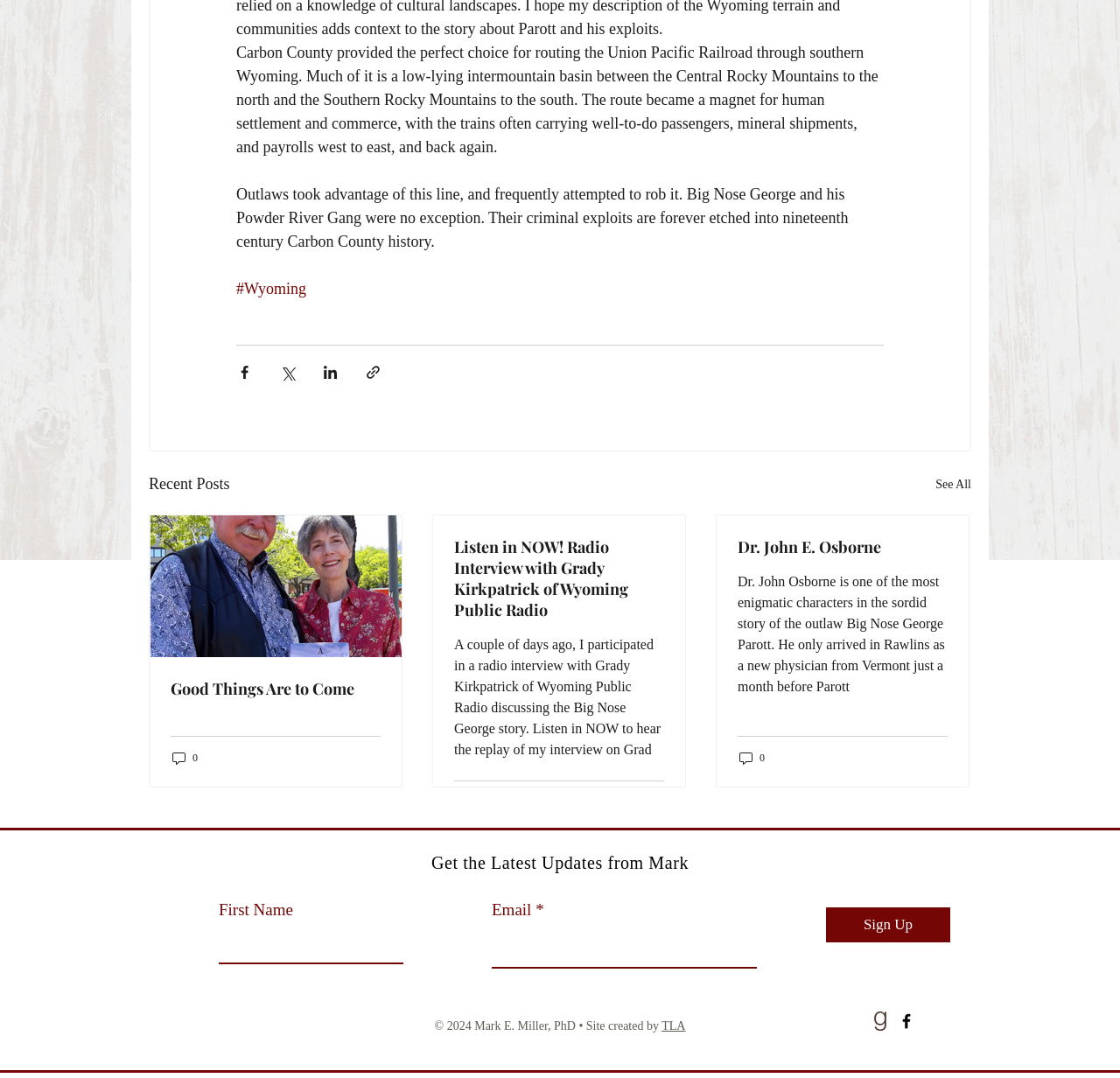Give the bounding box coordinates for the element described as: "Dr. John E. Osborne".

[0.659, 0.498, 0.846, 0.517]